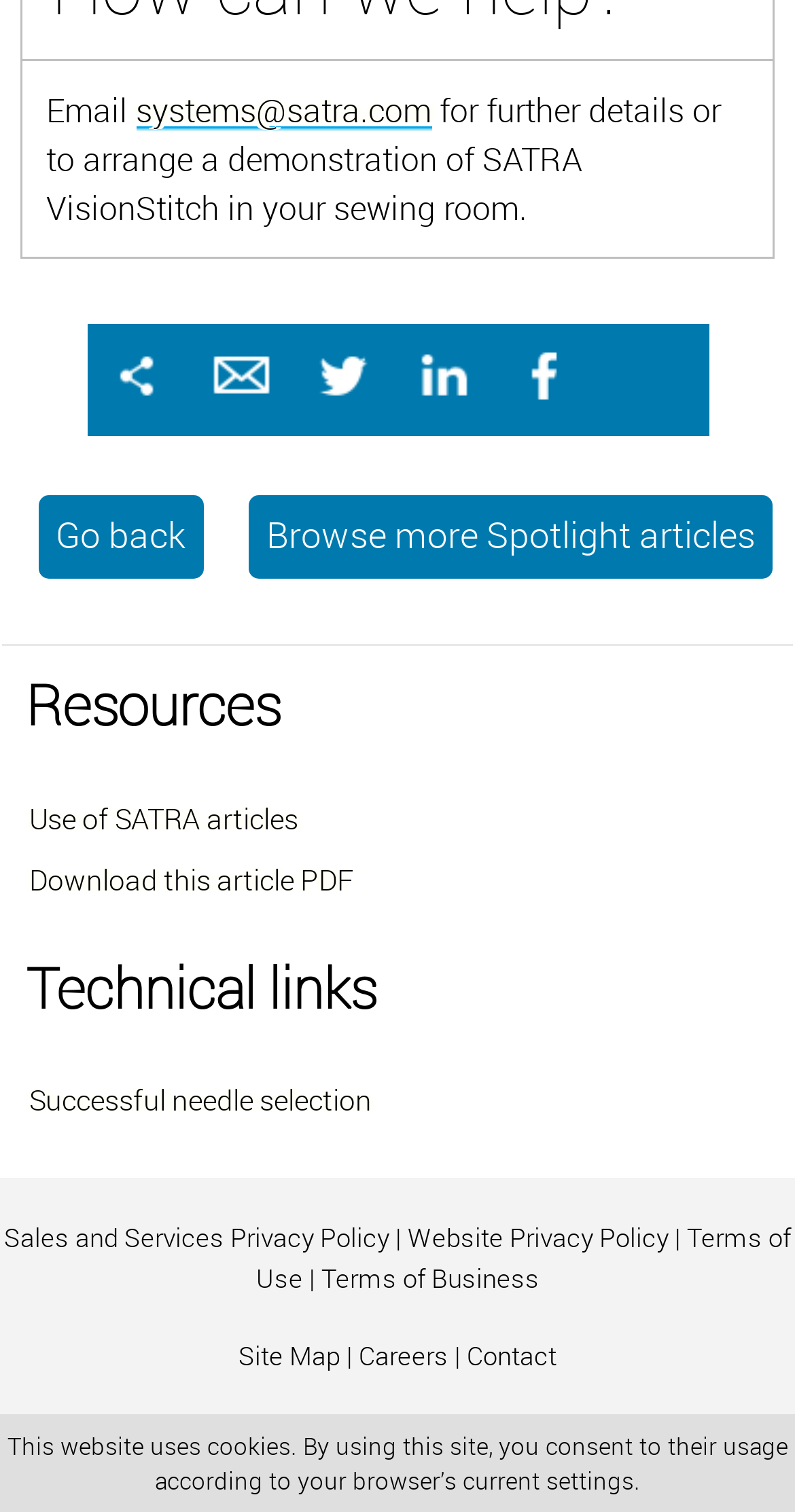Please provide a comprehensive answer to the question based on the screenshot: What is the email address for further details?

The email address can be found in the top section of the webpage, where it says 'Email' followed by the link 'systems@satra.com'.